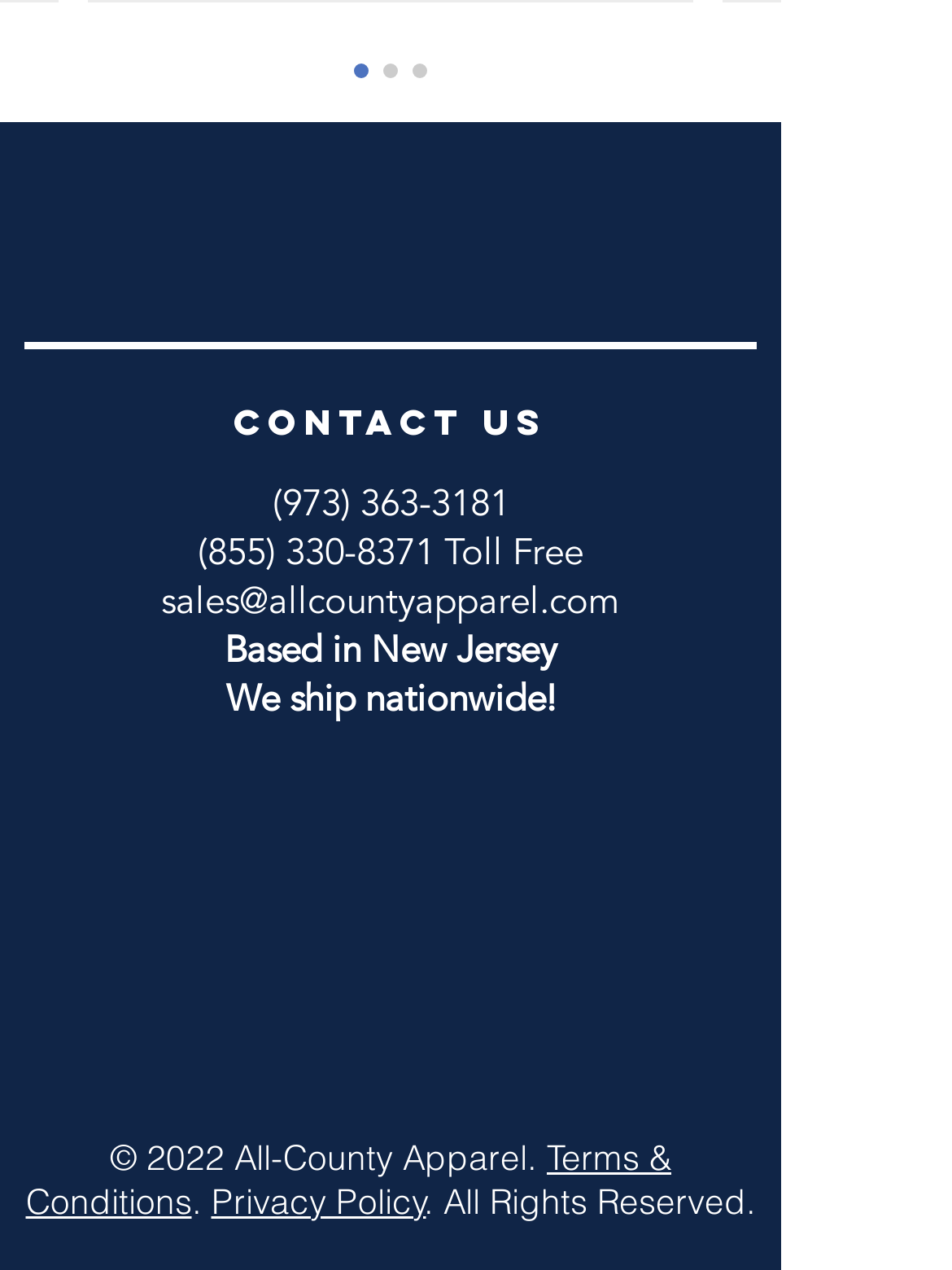Determine the bounding box coordinates for the region that must be clicked to execute the following instruction: "visit the Facebook page".

[0.118, 0.759, 0.185, 0.809]